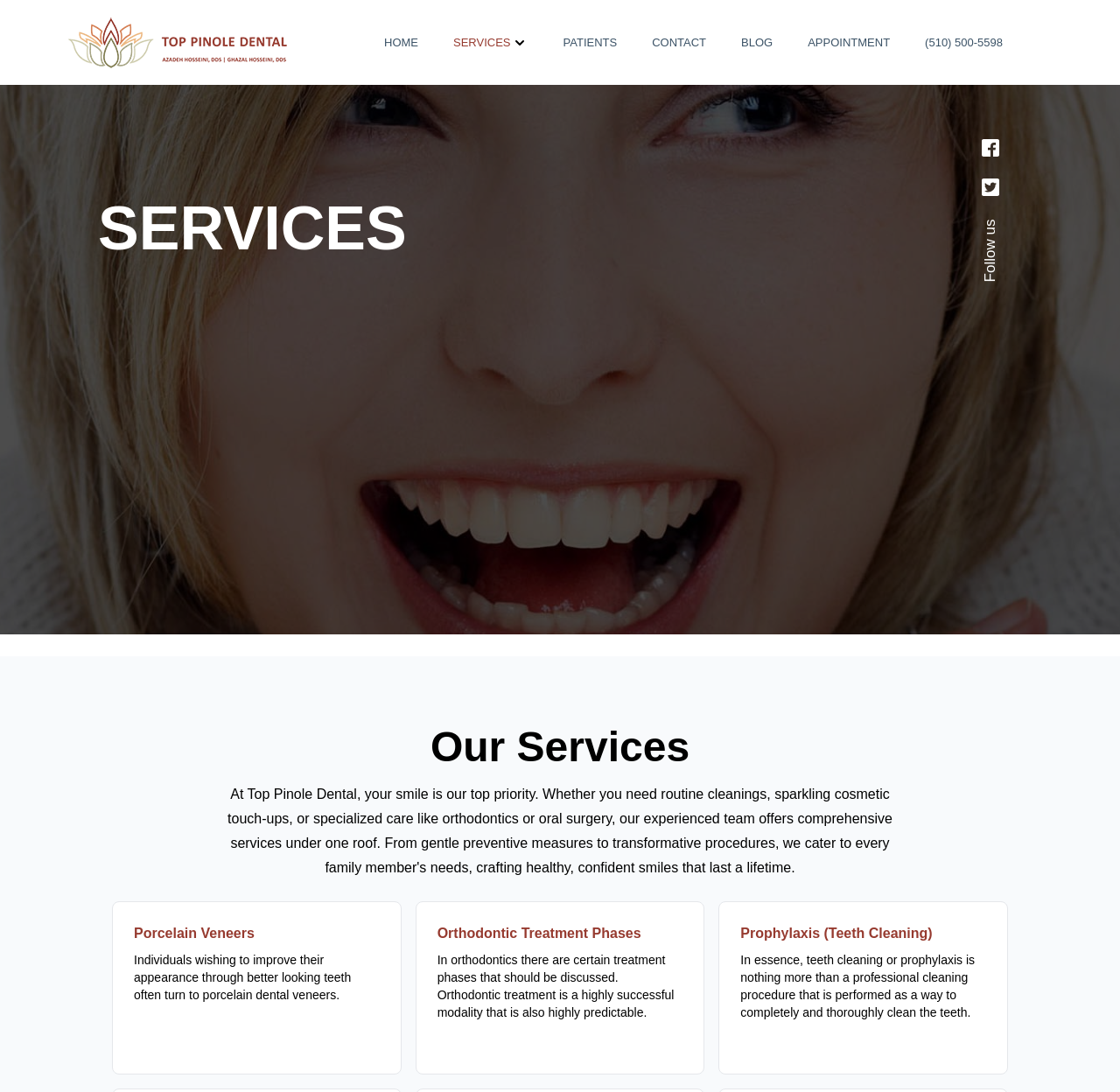Determine the bounding box coordinates for the HTML element mentioned in the following description: "parent_node: Alternative: name="alt_s"". The coordinates should be a list of four floats ranging from 0 to 1, represented as [left, top, right, bottom].

None